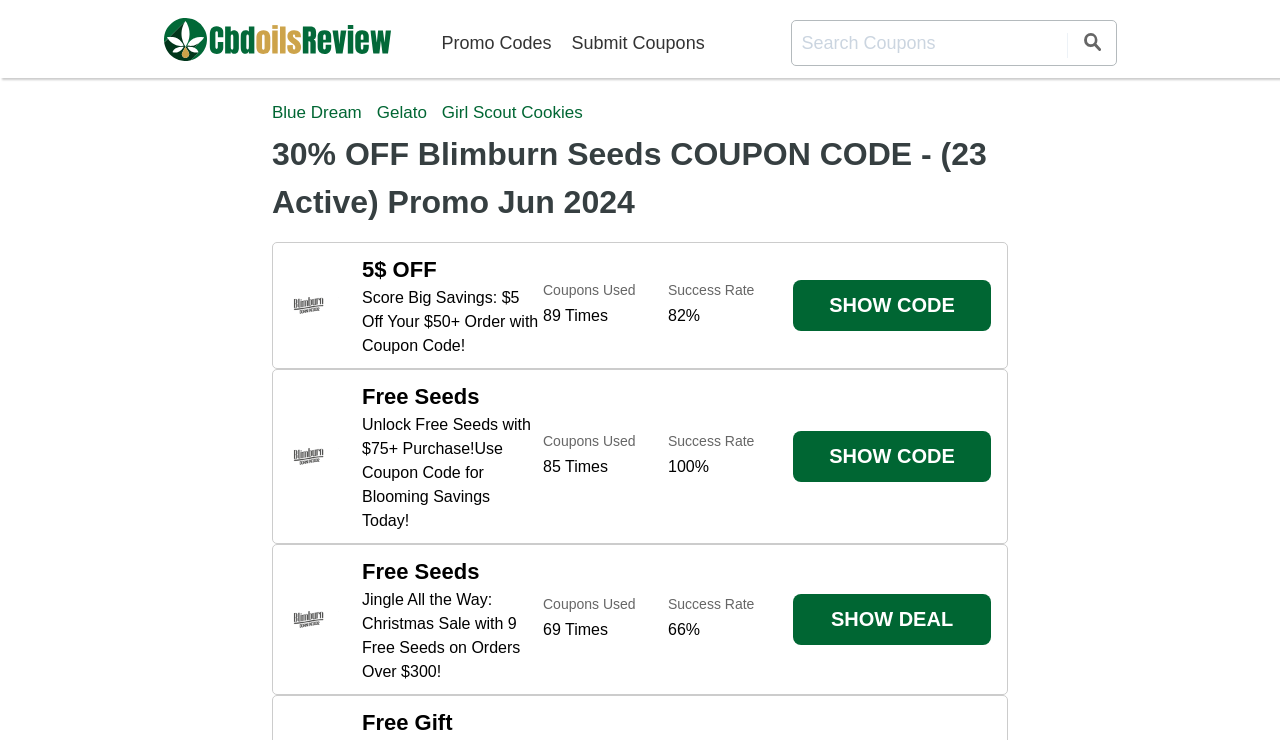Answer succinctly with a single word or phrase:
How many active promo codes are available?

23